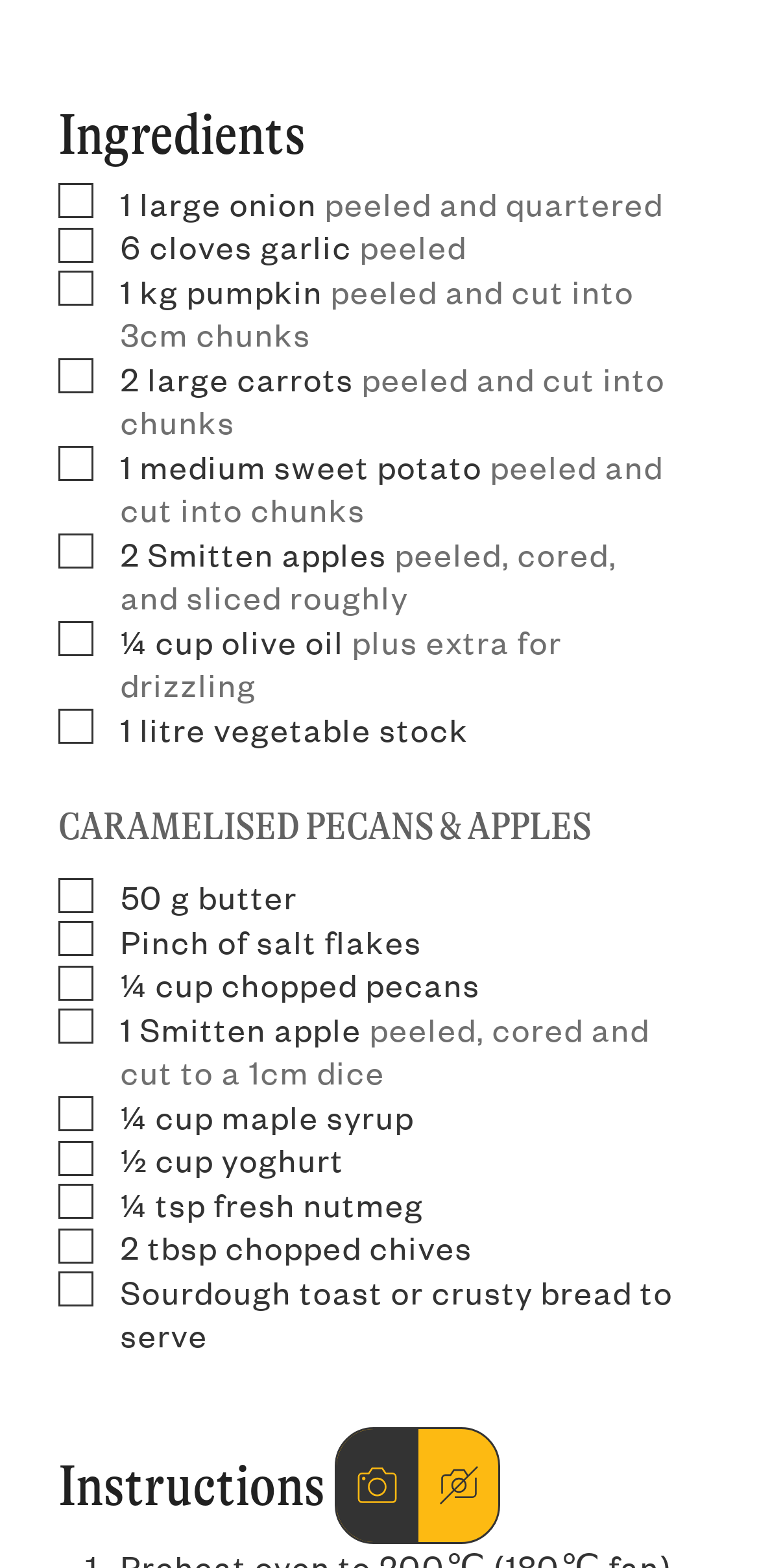Provide the bounding box coordinates for the UI element described in this sentence: "aria-label="Hide instruction media"". The coordinates should be four float values between 0 and 1, i.e., [left, top, right, bottom].

[0.548, 0.911, 0.655, 0.983]